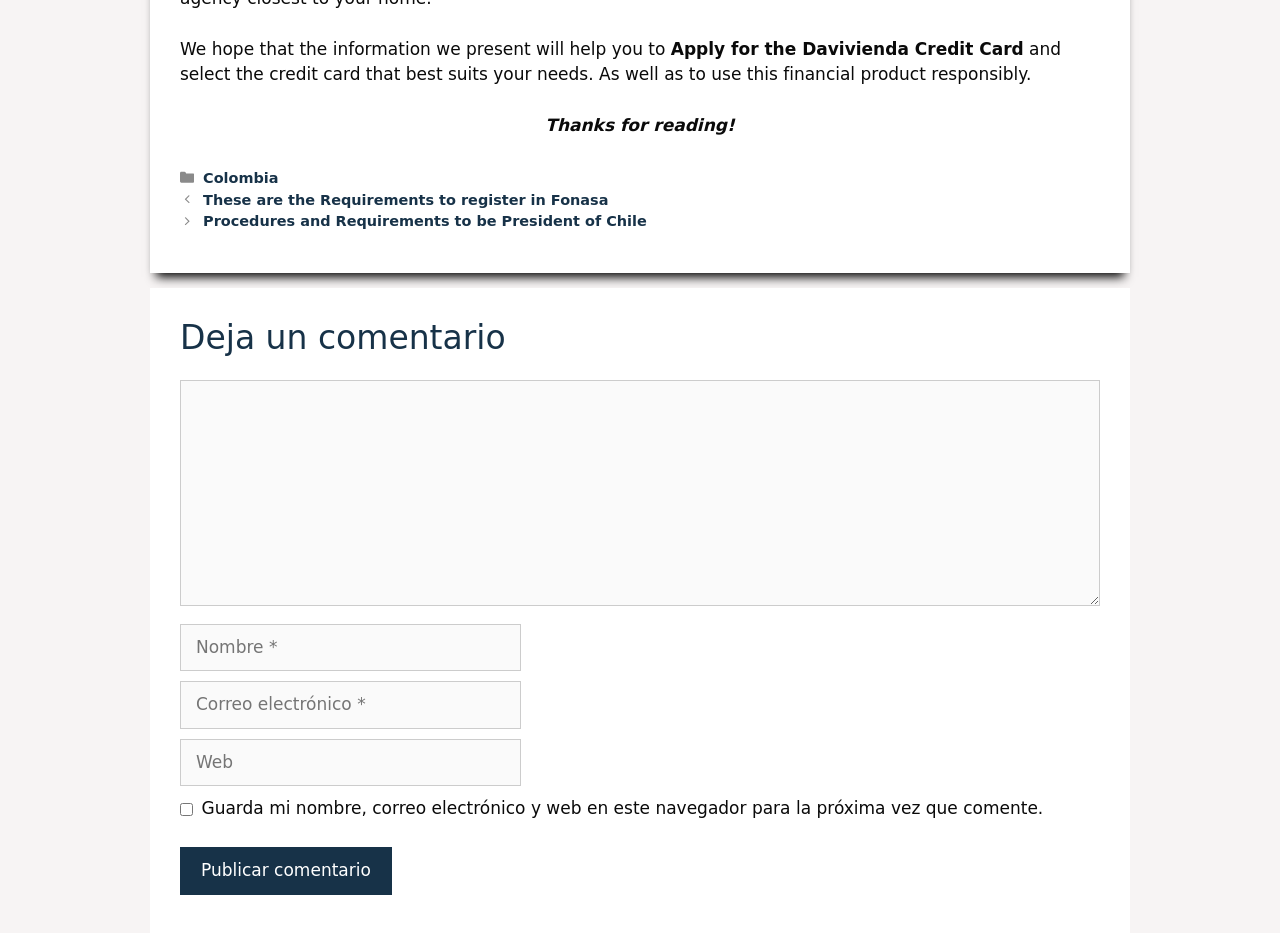Pinpoint the bounding box coordinates of the clickable element needed to complete the instruction: "Click the link to view the requirements to register in Fonasa". The coordinates should be provided as four float numbers between 0 and 1: [left, top, right, bottom].

[0.159, 0.205, 0.475, 0.222]